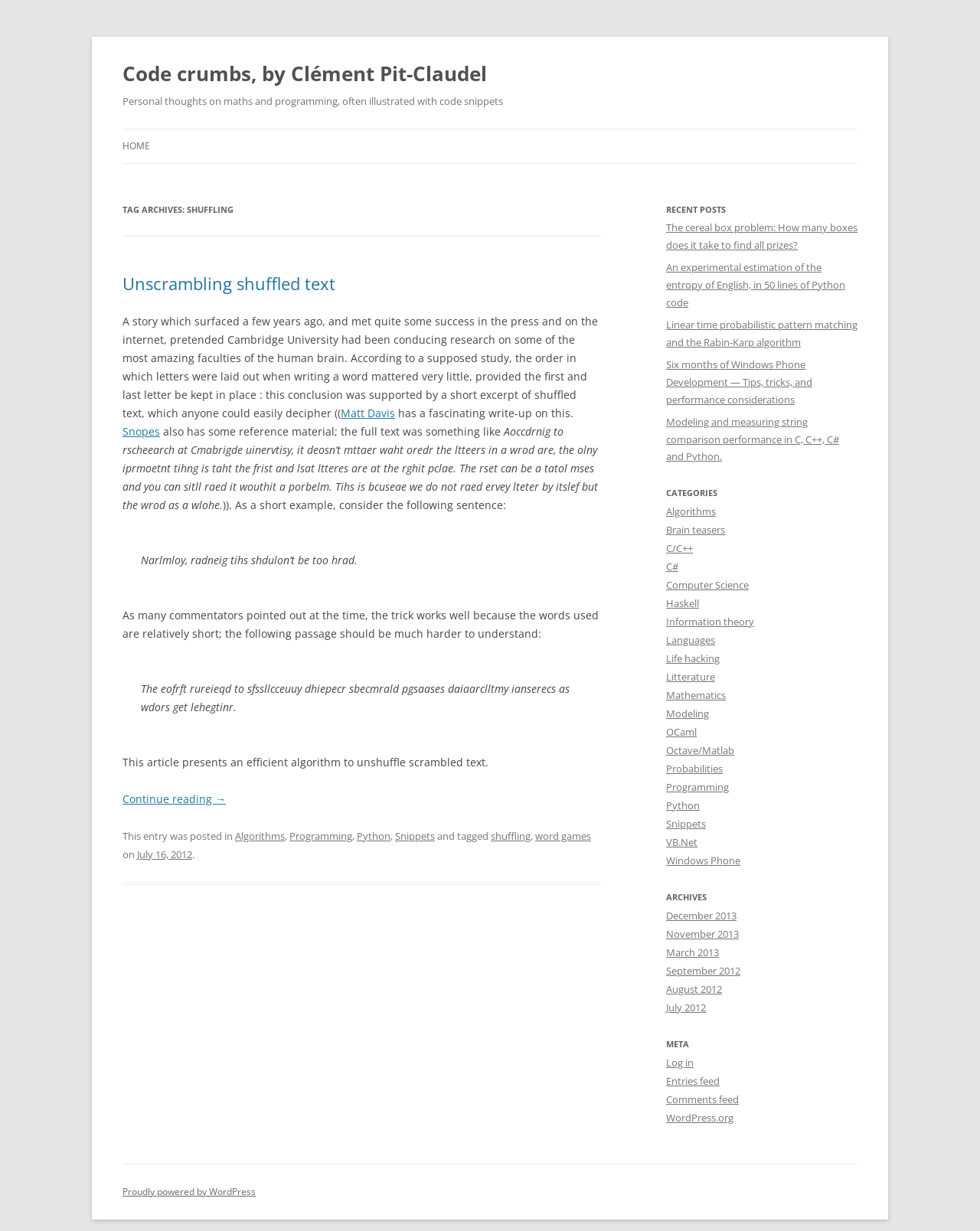Find the bounding box coordinates of the element to click in order to complete the given instruction: "Check the 'RECENT POSTS' section."

[0.68, 0.163, 0.875, 0.178]